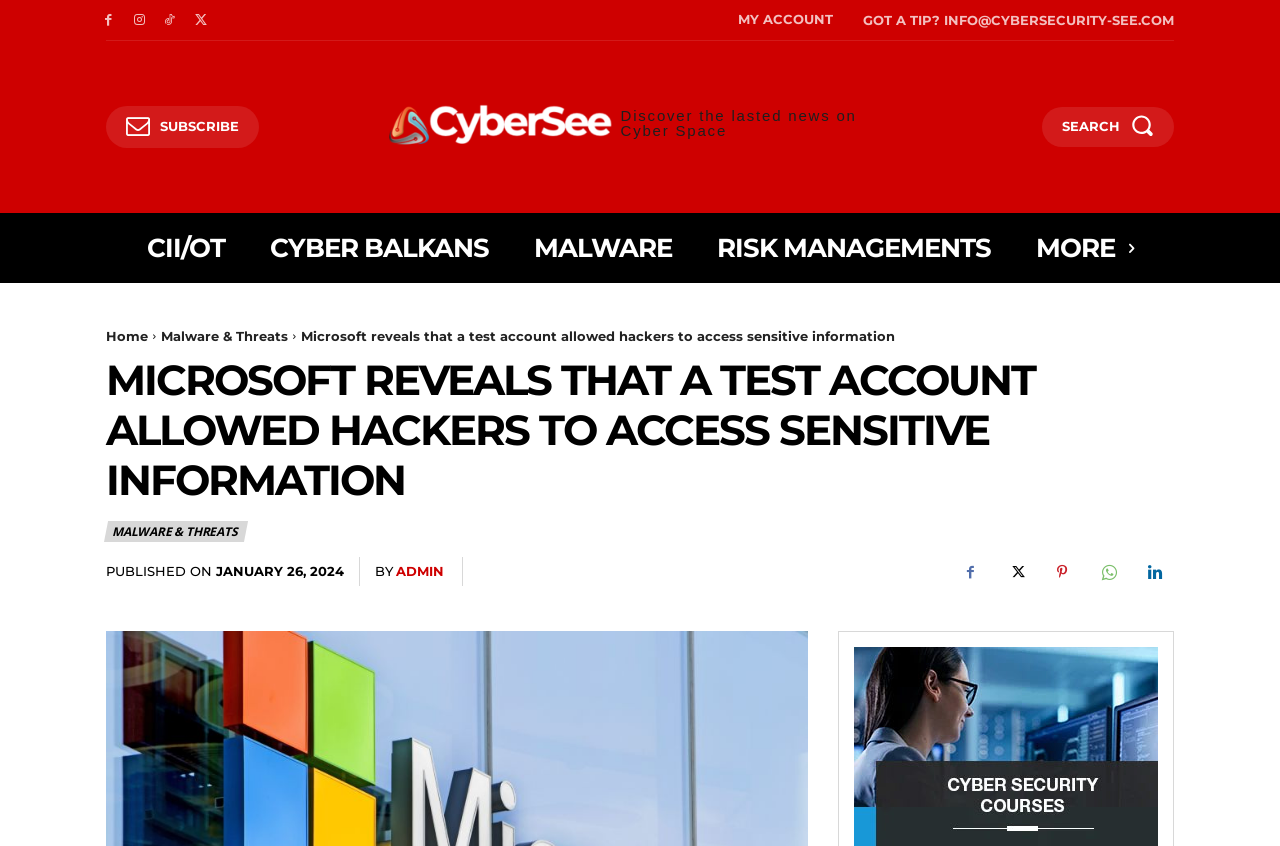Summarize the webpage comprehensively, mentioning all visible components.

The webpage appears to be a news article page from CyberSecurity SEE, with a focus on a specific article about Microsoft revealing a test account hack. 

At the top left, there are four social media links represented by icons. To the right of these icons, there is a "MY ACCOUNT" link. Further to the right, there is a "GOT A TIP?" link with an email address. Below these elements, there is a logo with a link to "Discover the latest news on Cyber Space" and a search bar with a magnifying glass icon.

Below the logo, there are five category links: "CII/OT", "CYBER BALKANS", "MALWARE", "RISK MANAGEMENTS", and "MORE". The "MORE" link has a dropdown menu with links to "Home", "Malware & Threats", and the current article.

The main article content starts with a heading that reads "MICROSOFT REVEALS THAT A TEST ACCOUNT ALLOWED HACKERS TO ACCESS SENSITIVE INFORMATION". Below the heading, there is a link to "MALWARE & THREATS" and the article text. The article text is not summarized here, but it appears to be a news article about the Microsoft hack.

At the bottom of the article, there is a "PUBLISHED ON" label with a date "JANUARY 26, 2024" and a "BY" label with a link to the author "ADMIN". To the right of these labels, there are five social media links represented by icons.